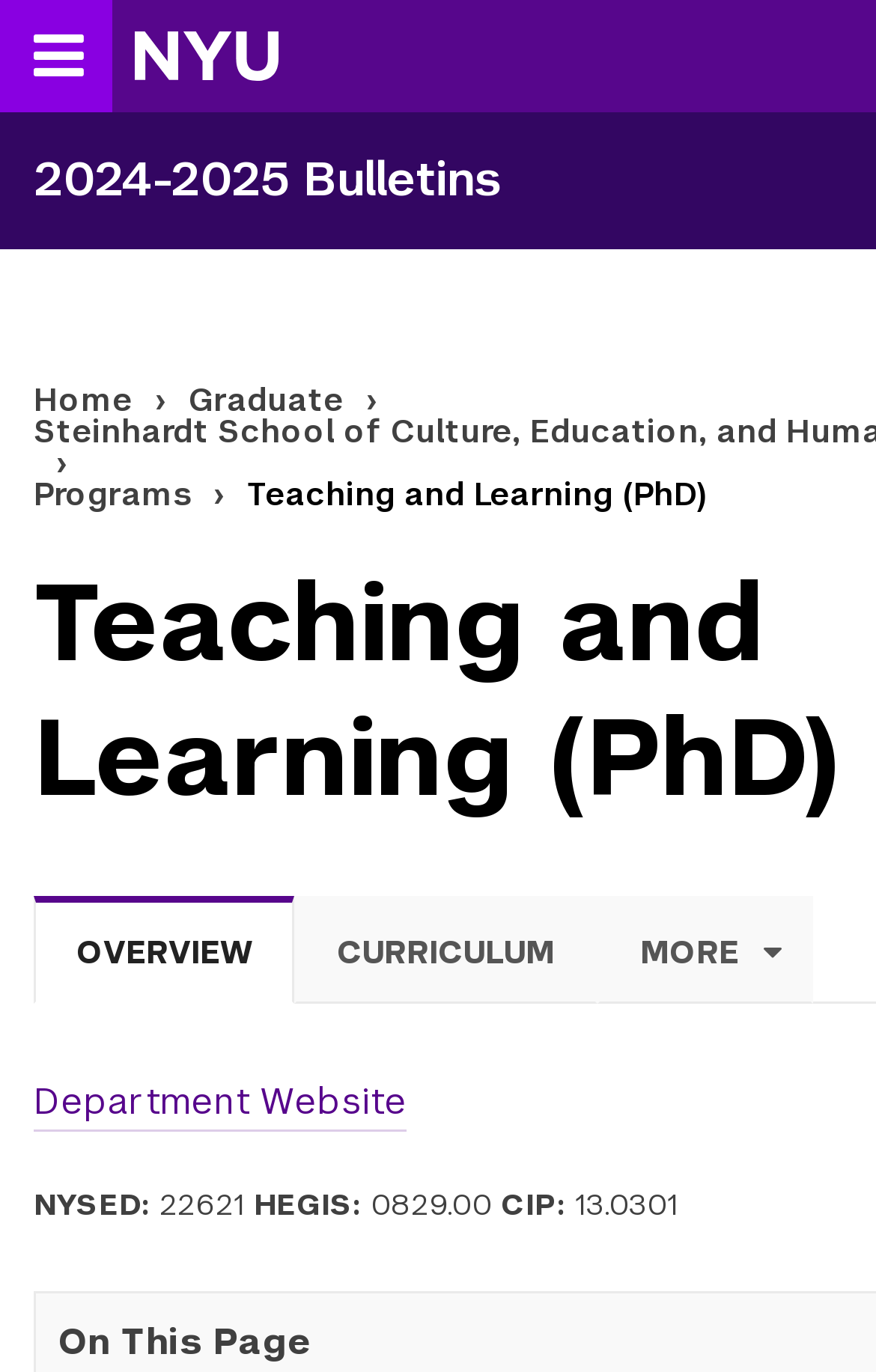Select the bounding box coordinates of the element I need to click to carry out the following instruction: "Click the Toggle menu button".

[0.0, 0.0, 0.128, 0.082]